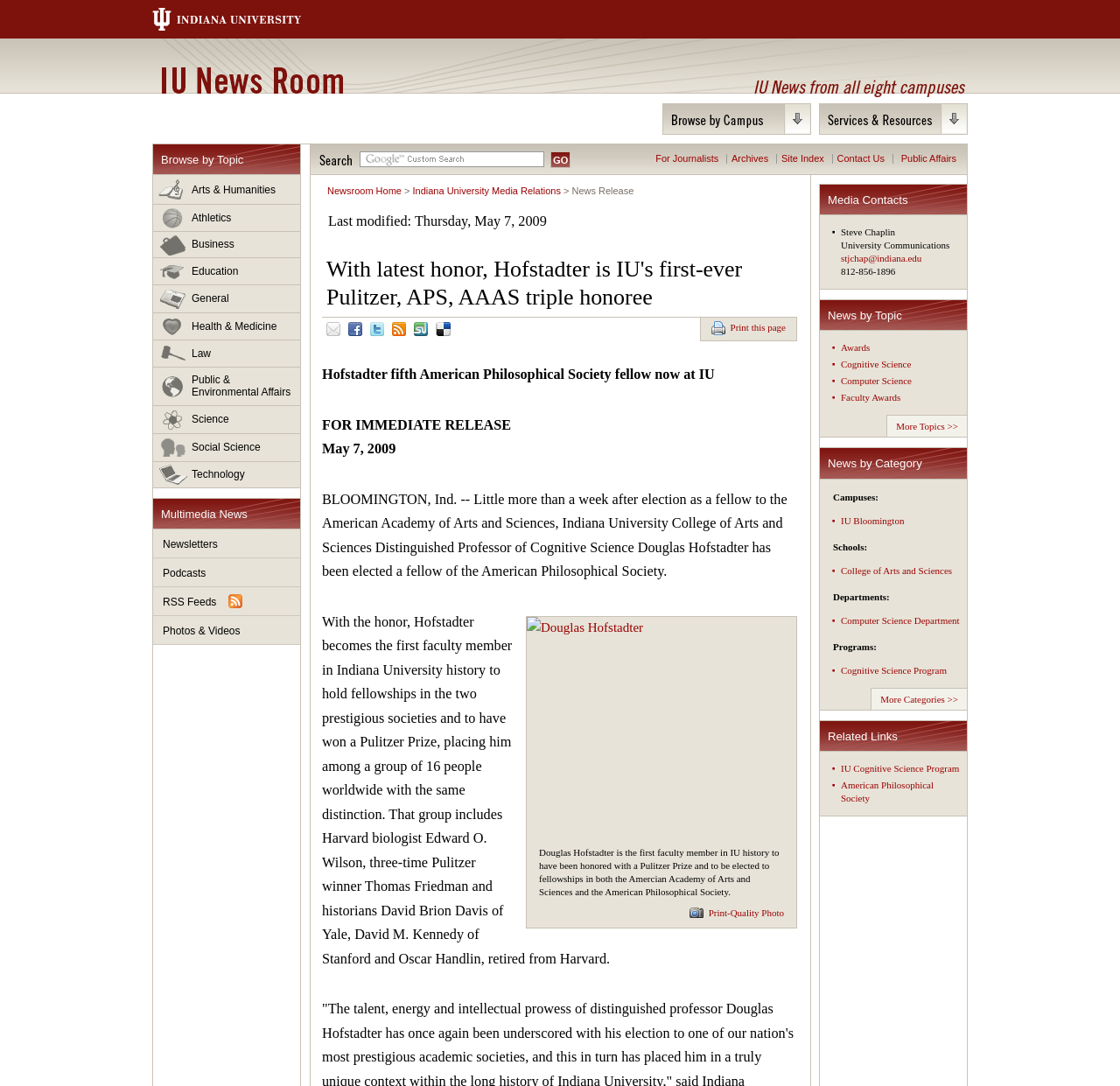Consider the image and give a detailed and elaborate answer to the question: 
What is the name of the university where Hofstadter is a professor?

I found the answer by looking at the heading 'IU News Room' and the link 'Indiana University' at the top of the webpage, which suggests that the webpage is related to Indiana University.